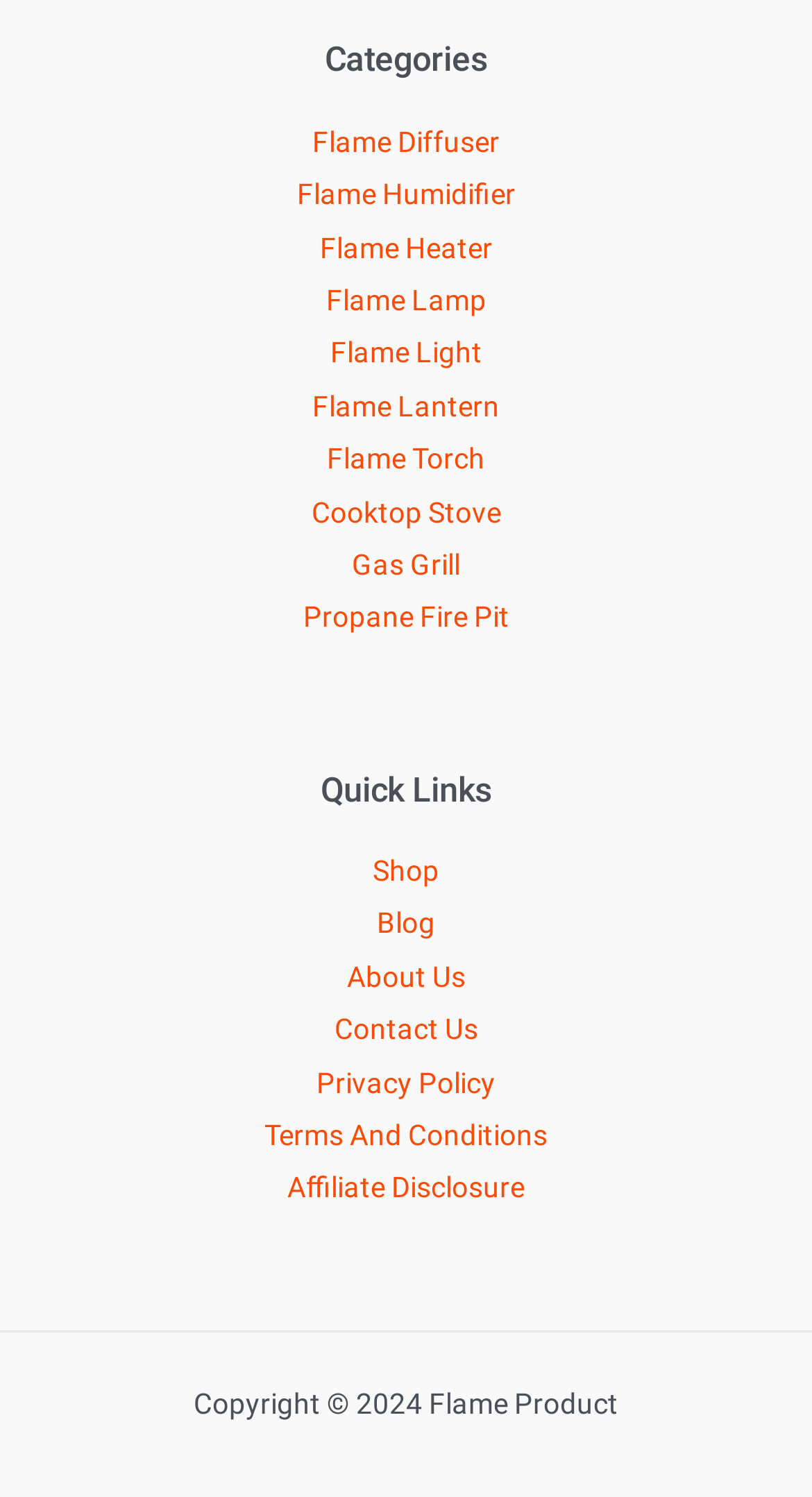Find the bounding box coordinates for the element that must be clicked to complete the instruction: "go to Shop". The coordinates should be four float numbers between 0 and 1, indicated as [left, top, right, bottom].

[0.459, 0.57, 0.541, 0.592]